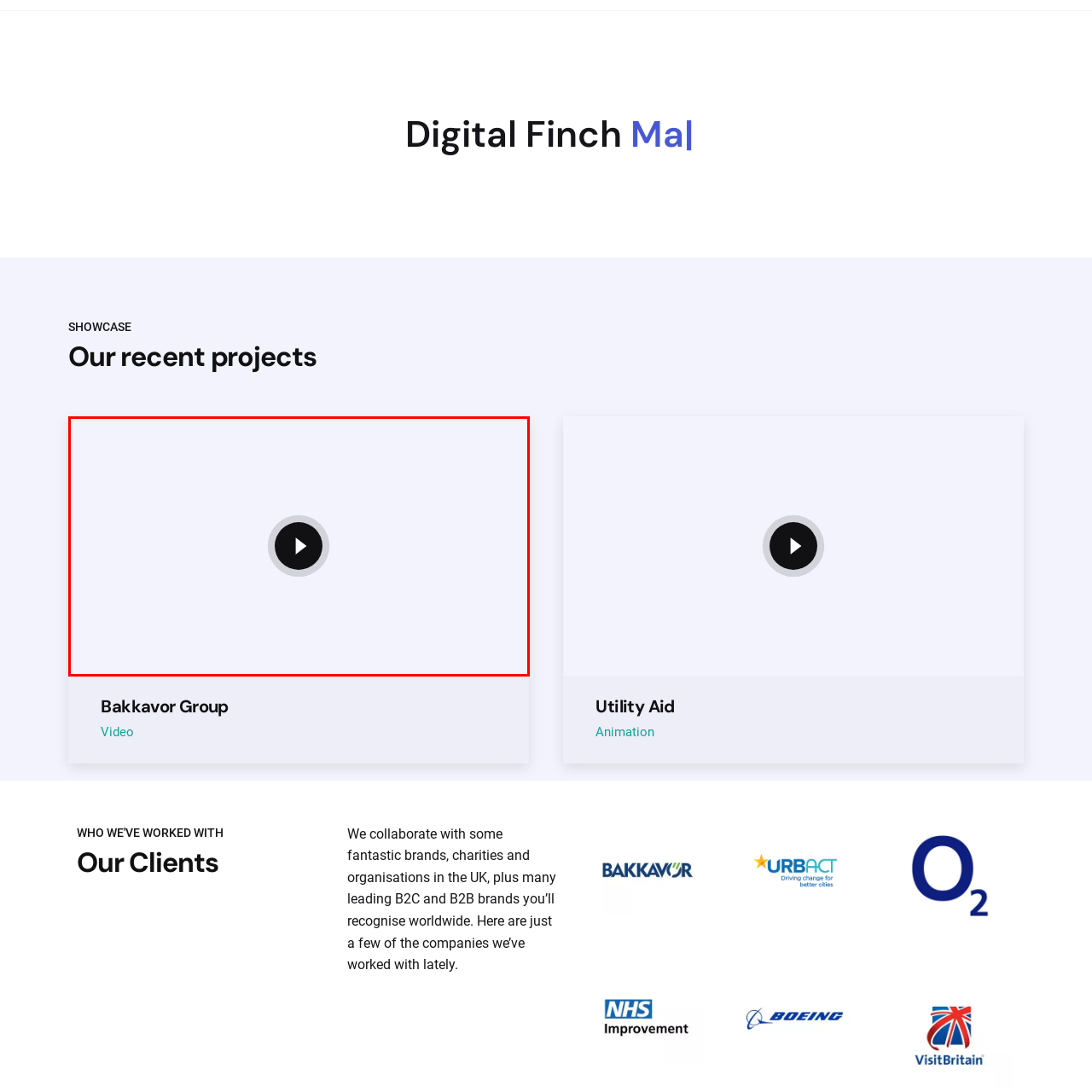Pay attention to the area highlighted by the red boundary and answer the question with a single word or short phrase: 
What color is the triangle symbol?

White